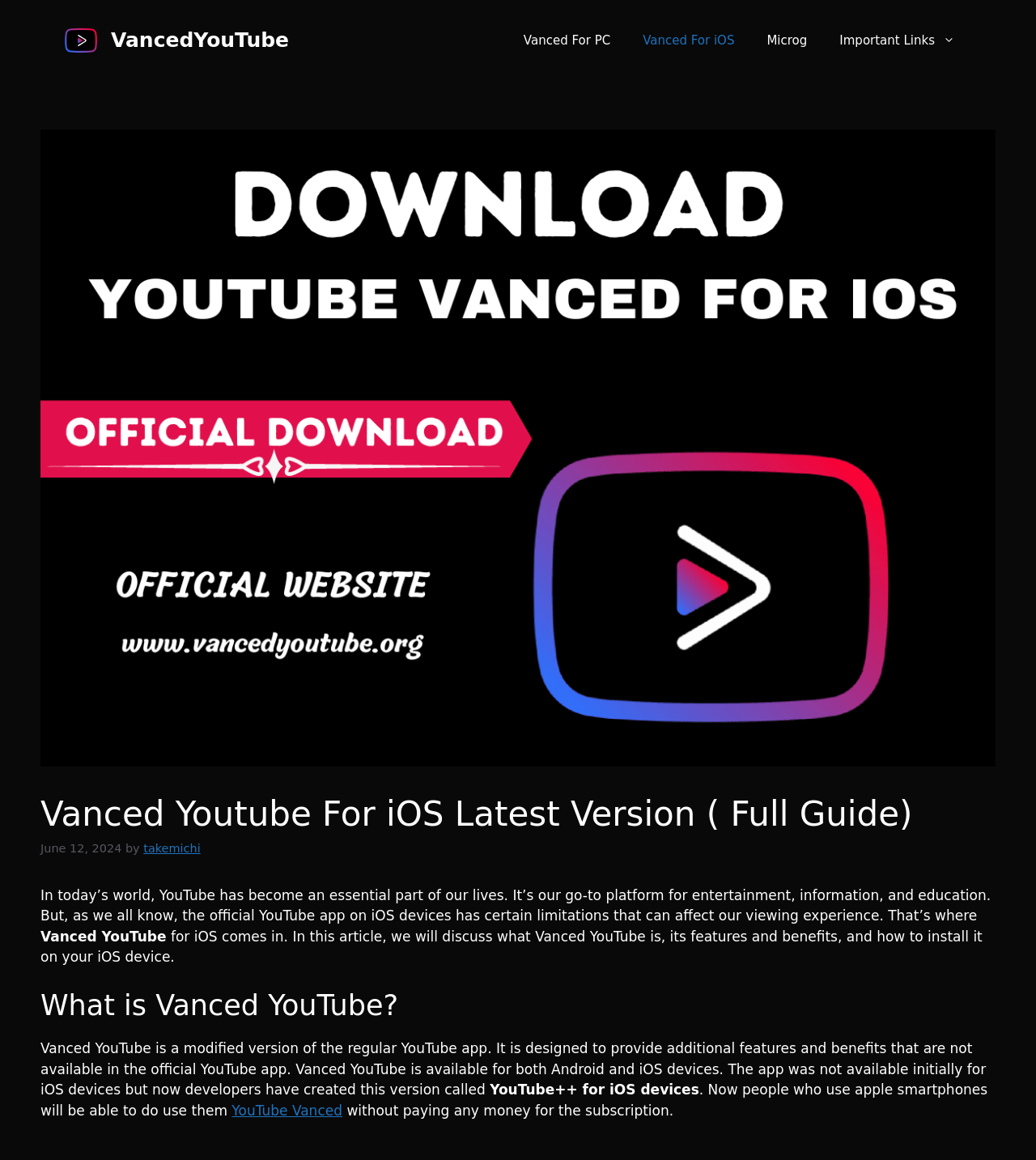Specify the bounding box coordinates of the area that needs to be clicked to achieve the following instruction: "Visit the homepage of VancedYouTube".

[0.107, 0.024, 0.279, 0.045]